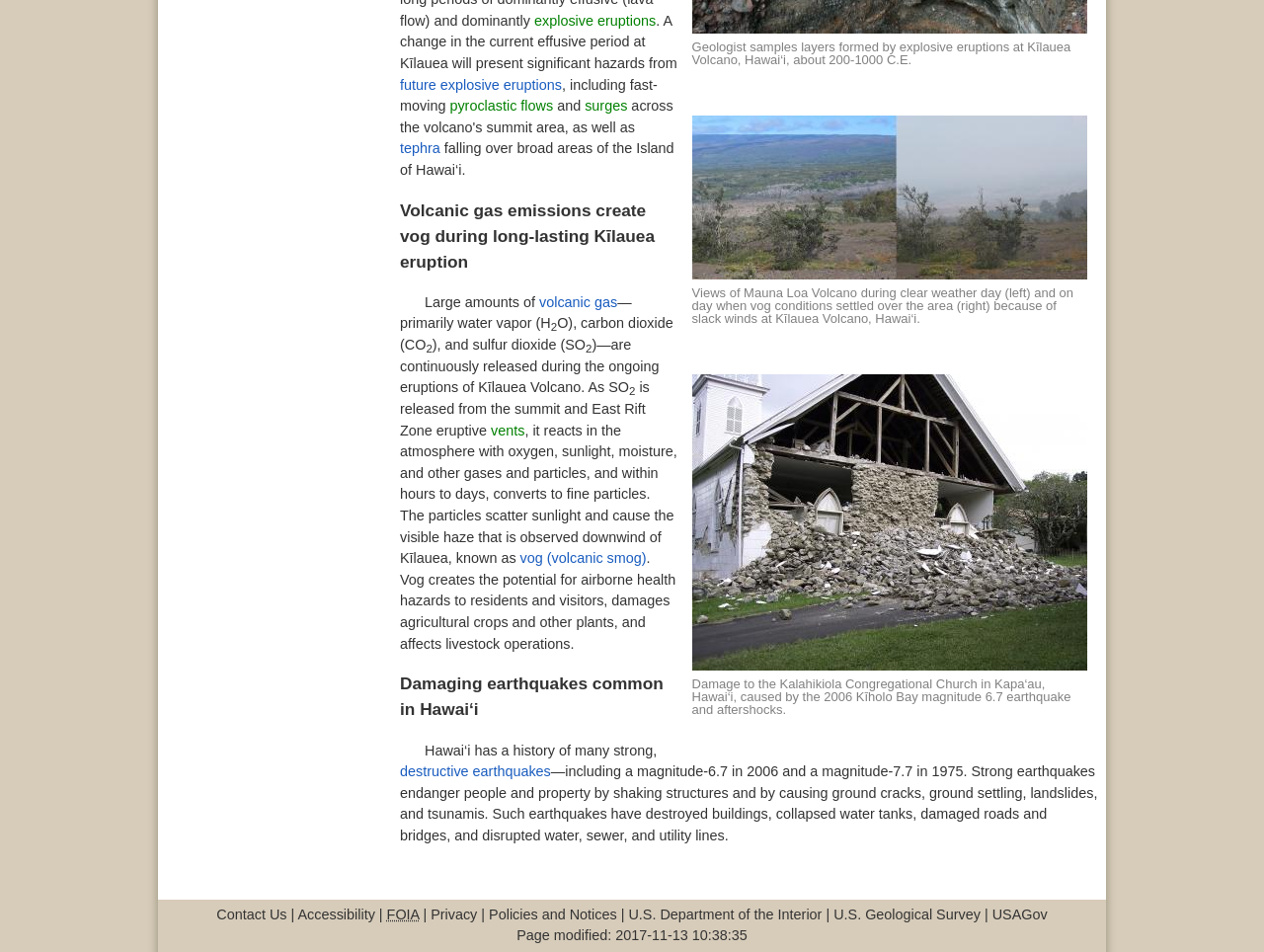What is Kīlauea Volcano located in? Using the information from the screenshot, answer with a single word or phrase.

Hawai‘i